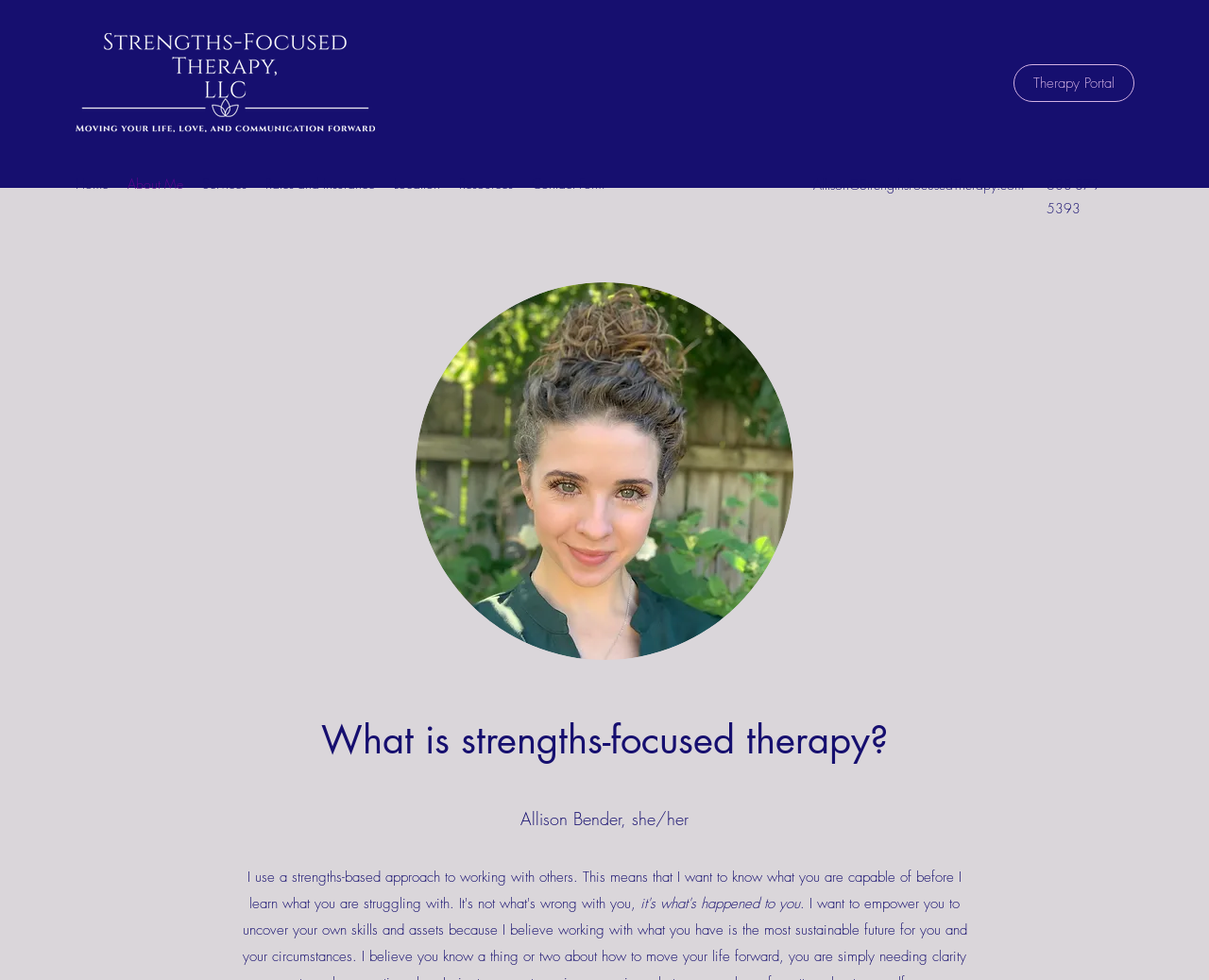What is the phone number?
Please provide a comprehensive and detailed answer to the question.

I found the phone number by looking at the static text element that says '608-879-5393' which is located at the top right corner of the page.